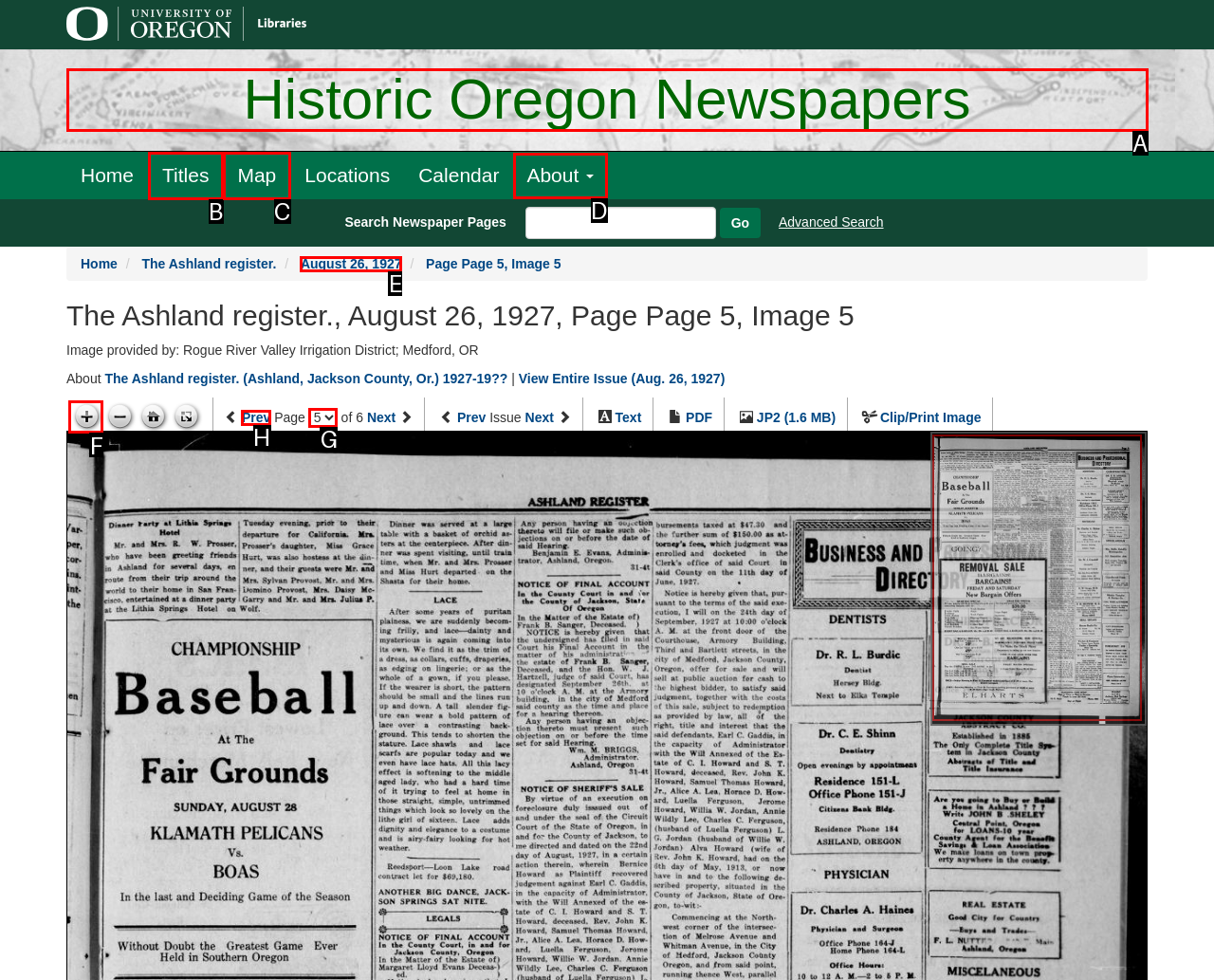Identify the HTML element to click to execute this task: Click on the 'Toggle Additional information' link Respond with the letter corresponding to the proper option.

None